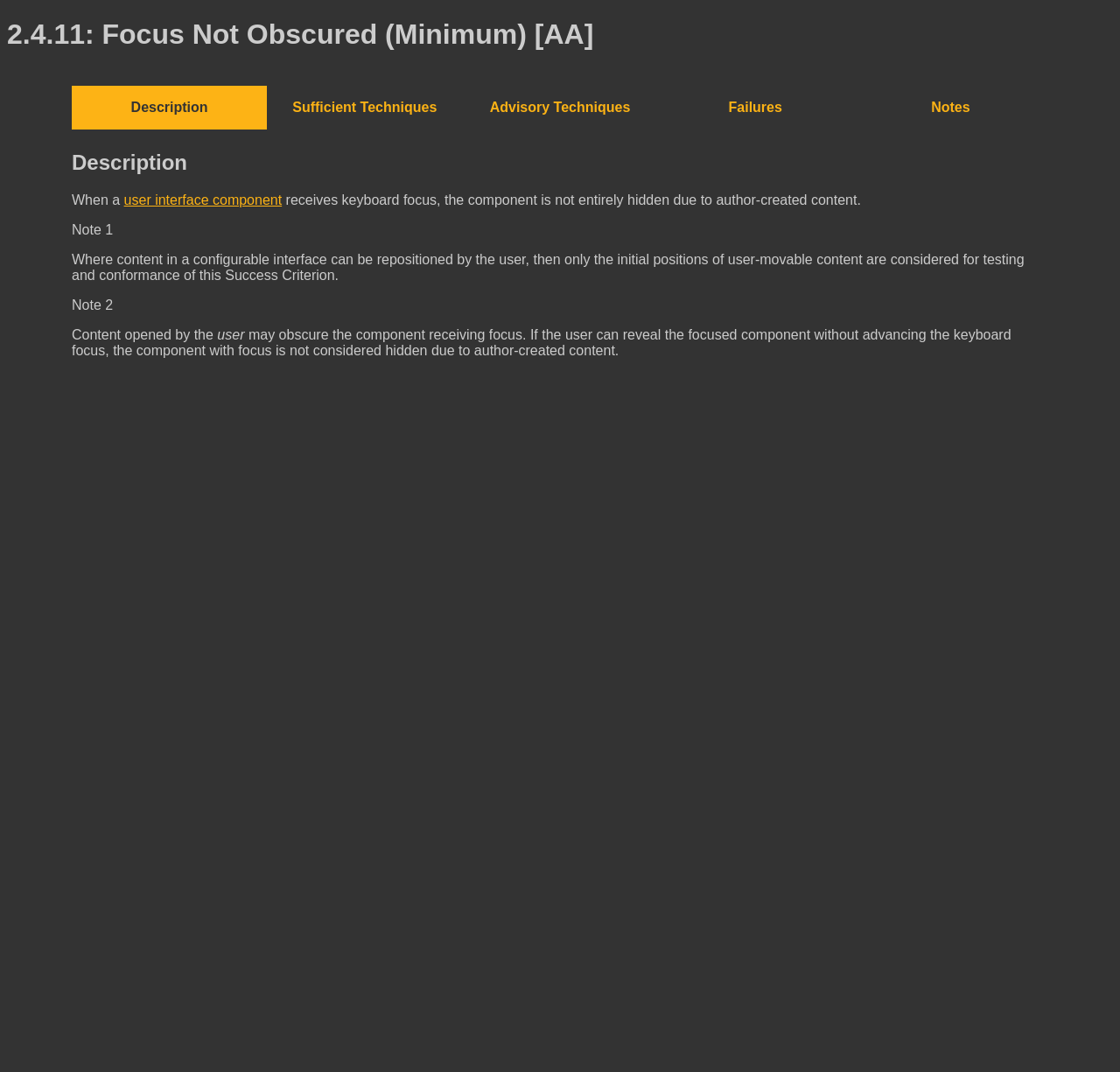How many tabs are available?
From the image, respond using a single word or phrase.

5